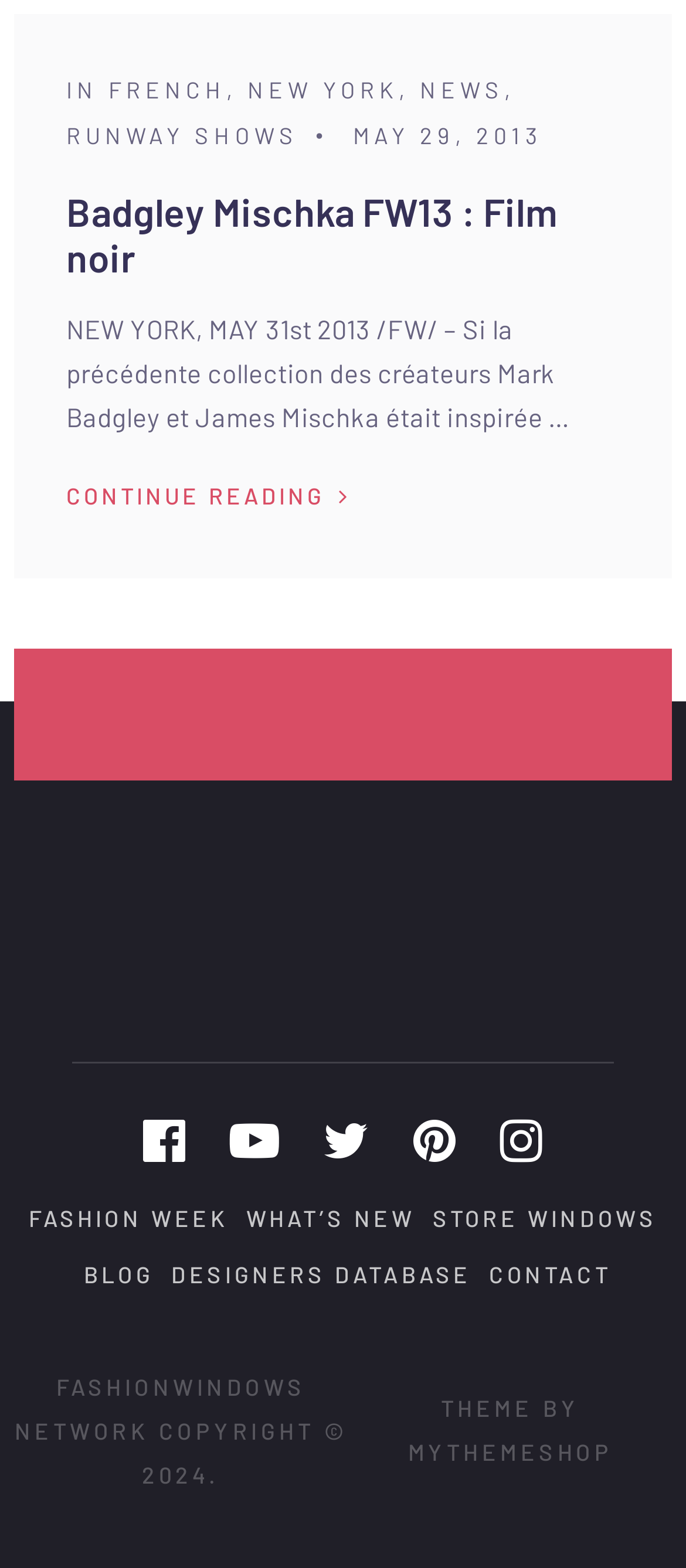Please analyze the image and give a detailed answer to the question:
What is the date of the Badgley Mischka FW13 article?

I found the date by looking at the header section of the webpage, where it says 'MAY 29, 2013' next to the 'Badgley Mischka FW13 : Film noir' heading.